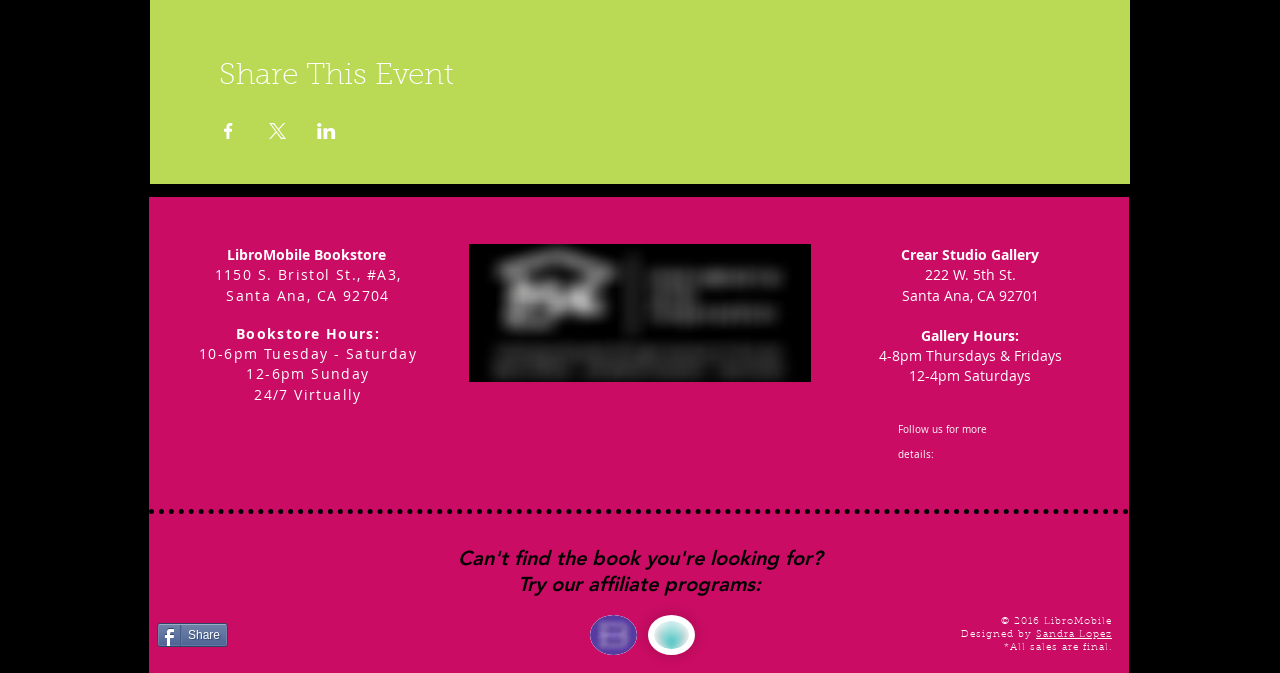Determine the bounding box coordinates of the region to click in order to accomplish the following instruction: "Subscribe to LMAC Newsletter". Provide the coordinates as four float numbers between 0 and 1, specifically [left, top, right, bottom].

[0.357, 0.616, 0.64, 0.653]